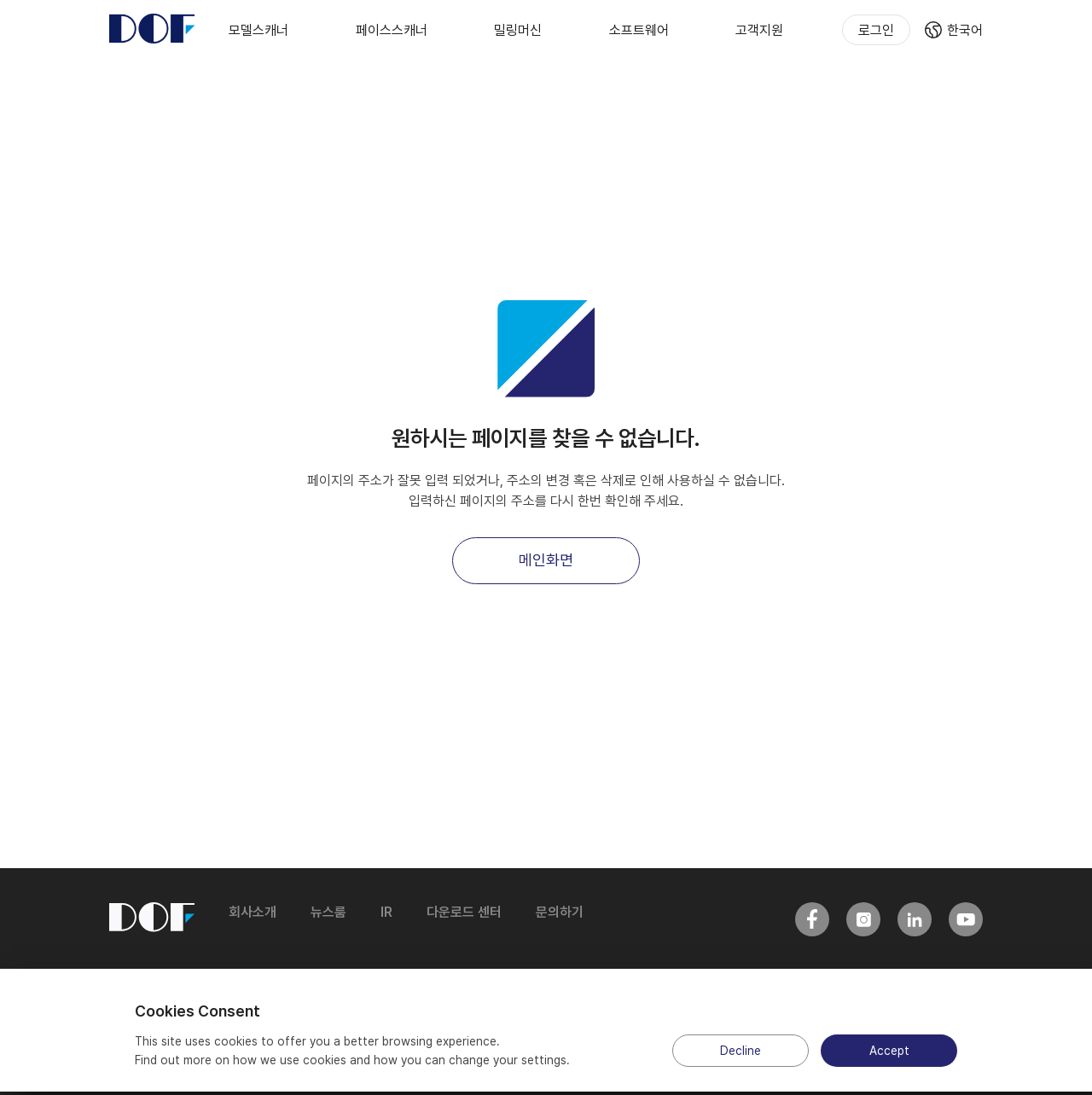Using the image as a reference, answer the following question in as much detail as possible:
What are the main categories?

The main categories can be found at the top of the webpage, which are Model Scanner, Face Scanner, Milling Machine, Software, and Customer Support. These categories are listed horizontally and are likely to be the main sections of the website.